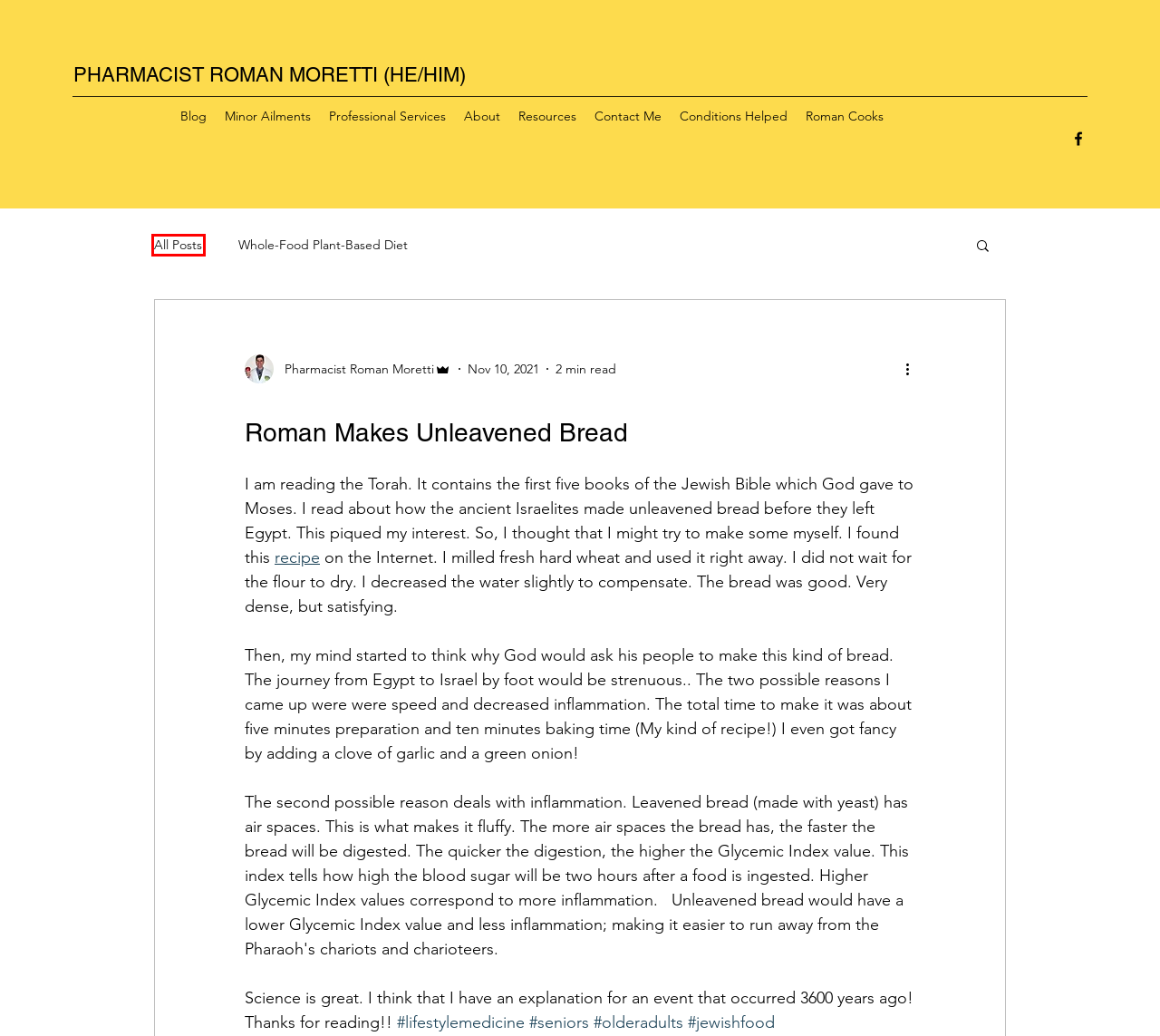You have a screenshot showing a webpage with a red bounding box around a UI element. Choose the webpage description that best matches the new page after clicking the highlighted element. Here are the options:
A. #olderadults
B. Whole-Food Plant-Based Diet
C. #jewishfood
D. Professional Services | Pharmacist Roman Moretti
E. Lifestyle Medicine | Pharmacist Roman Moretti | Ontario
F. #lifestylemedicine
G. Articles | Pharmacist Roman Moretti
H. Conditions Helped | Roman Moretti

G